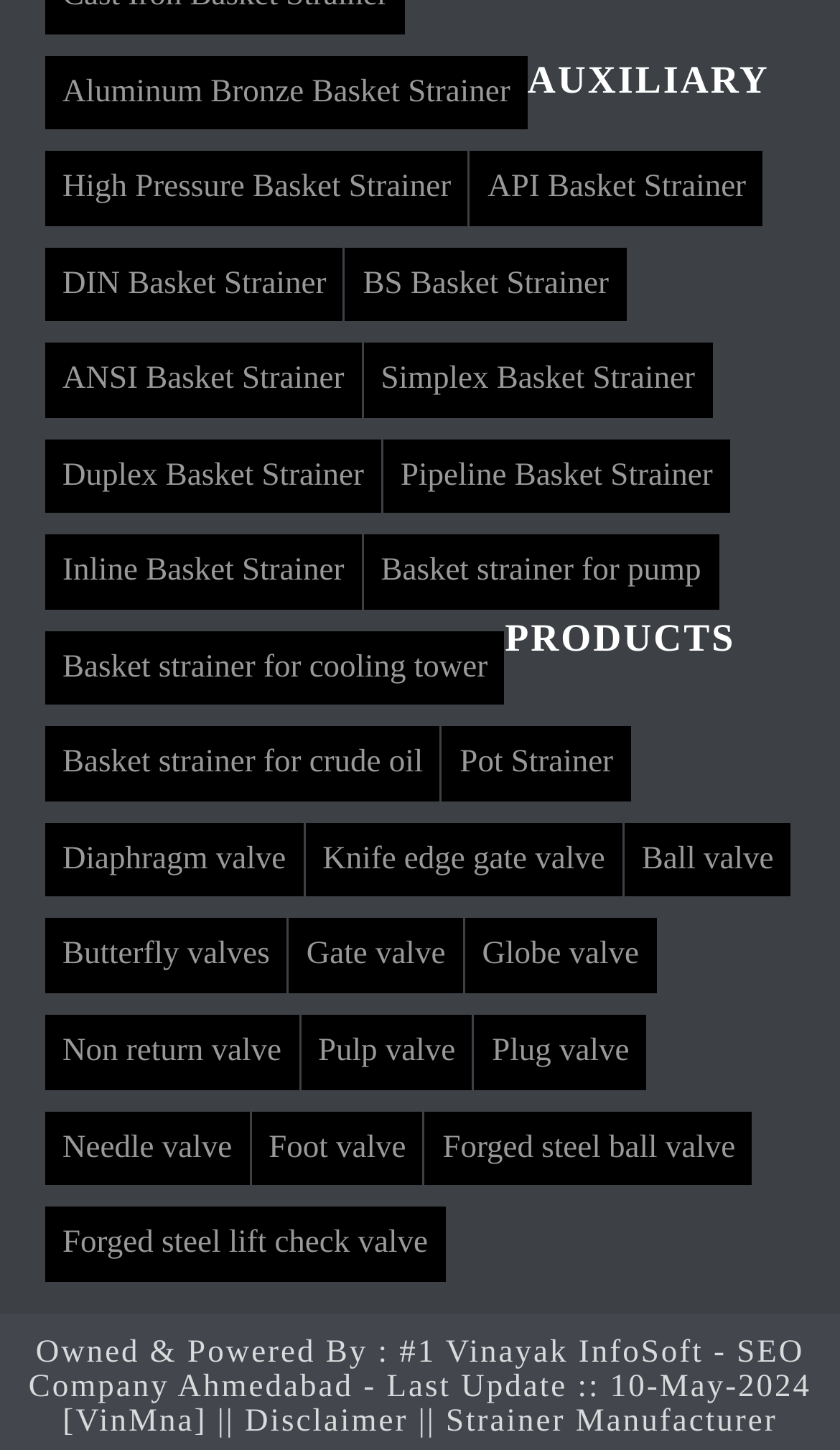Provide your answer in a single word or phrase: 
How many auxiliary products are listed?

1